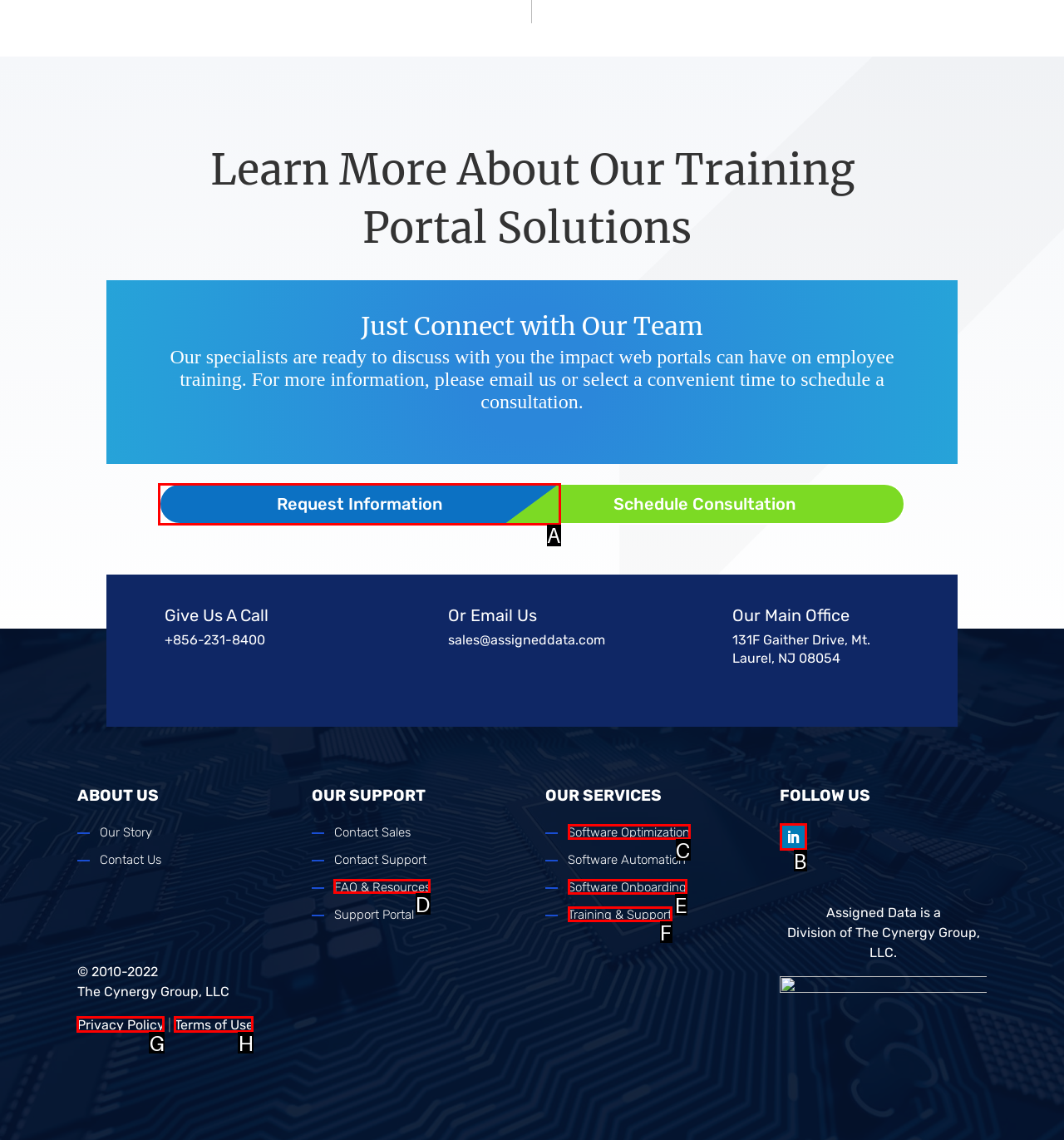Determine which option should be clicked to carry out this task: View FAQ and resources
State the letter of the correct choice from the provided options.

D